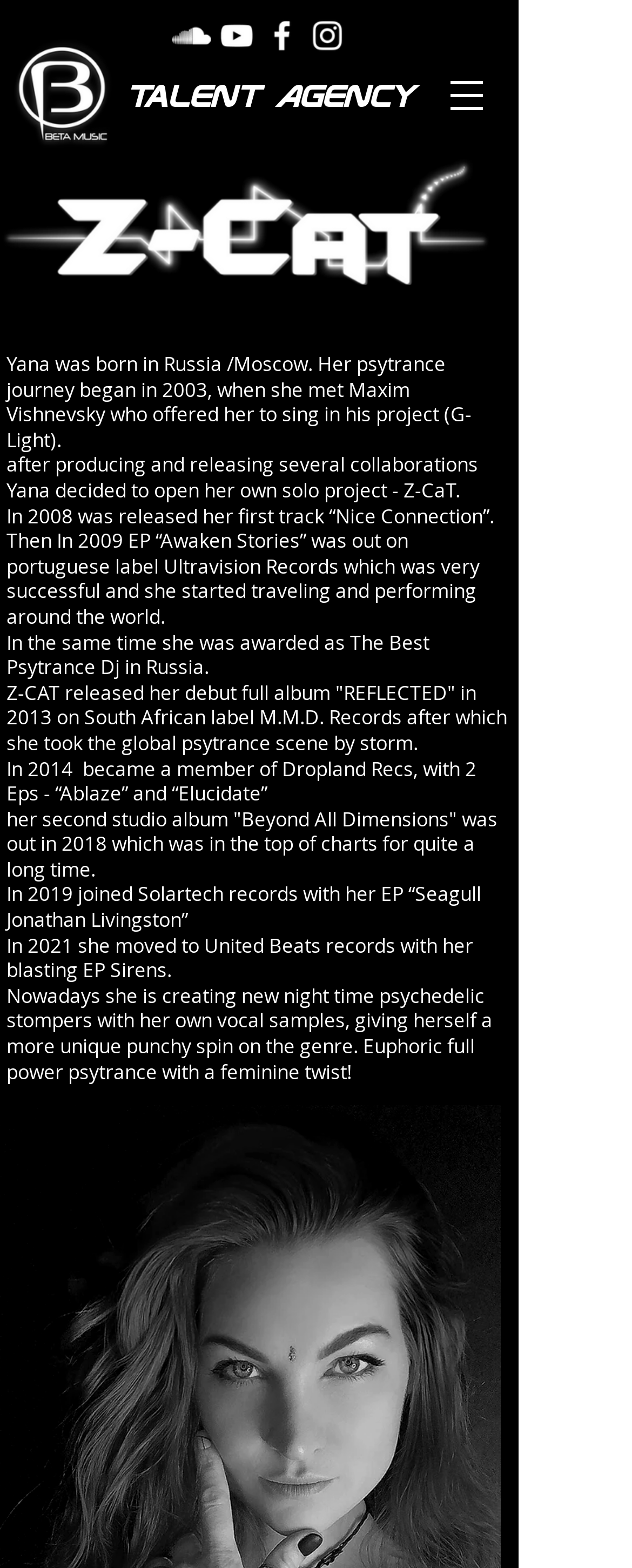What is the name of the record label Z-CaT joined in 2019?
Using the visual information, reply with a single word or short phrase.

Solartech records